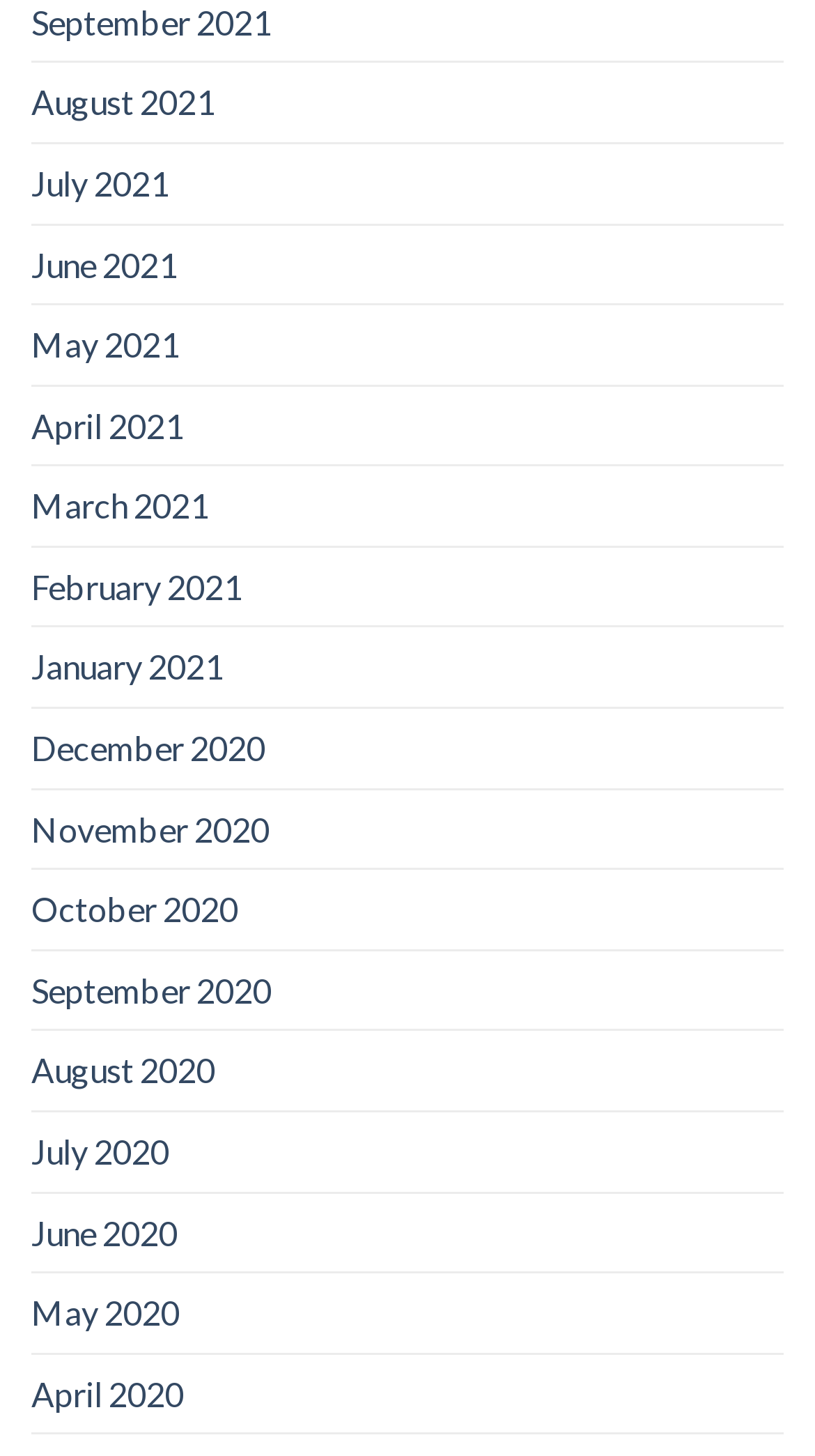Find the bounding box coordinates for the area you need to click to carry out the instruction: "access January 2021". The coordinates should be four float numbers between 0 and 1, indicated as [left, top, right, bottom].

[0.038, 0.432, 0.274, 0.485]